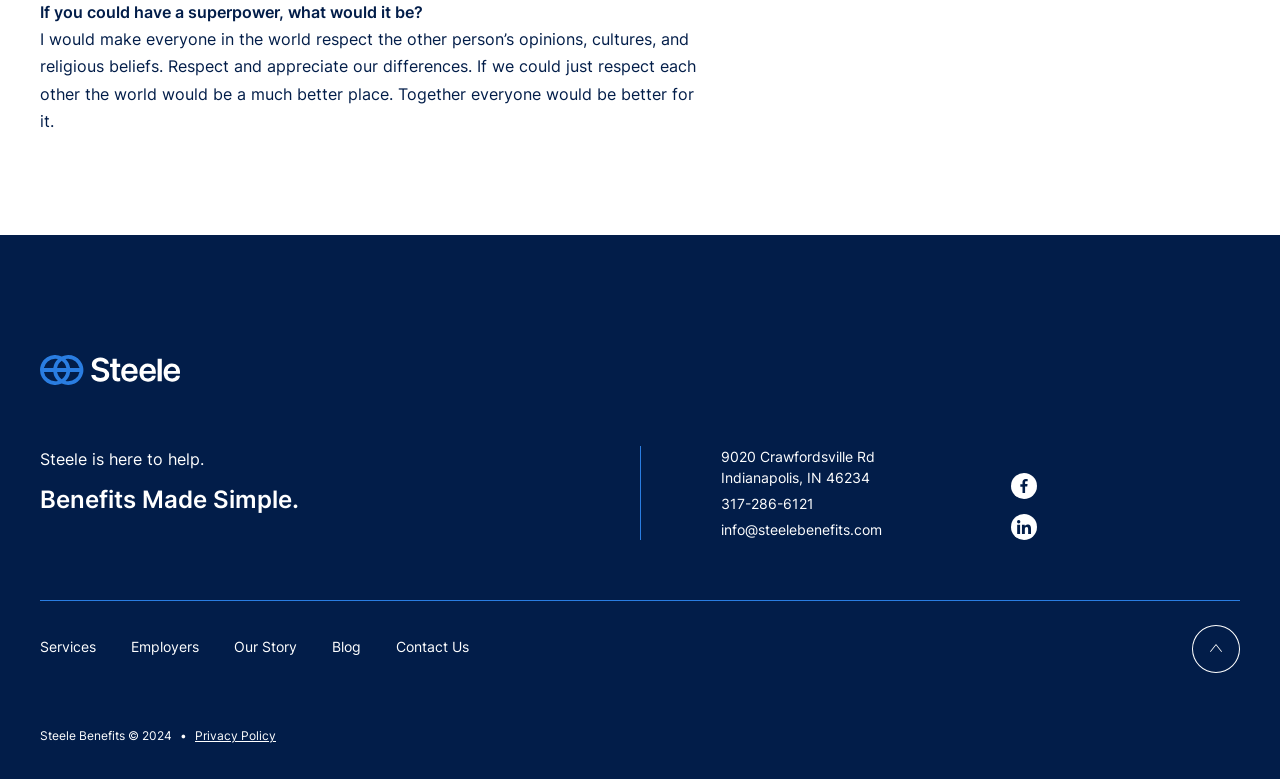Please identify the bounding box coordinates of the area that needs to be clicked to fulfill the following instruction: "Read the 'Our Story'."

[0.183, 0.819, 0.232, 0.841]